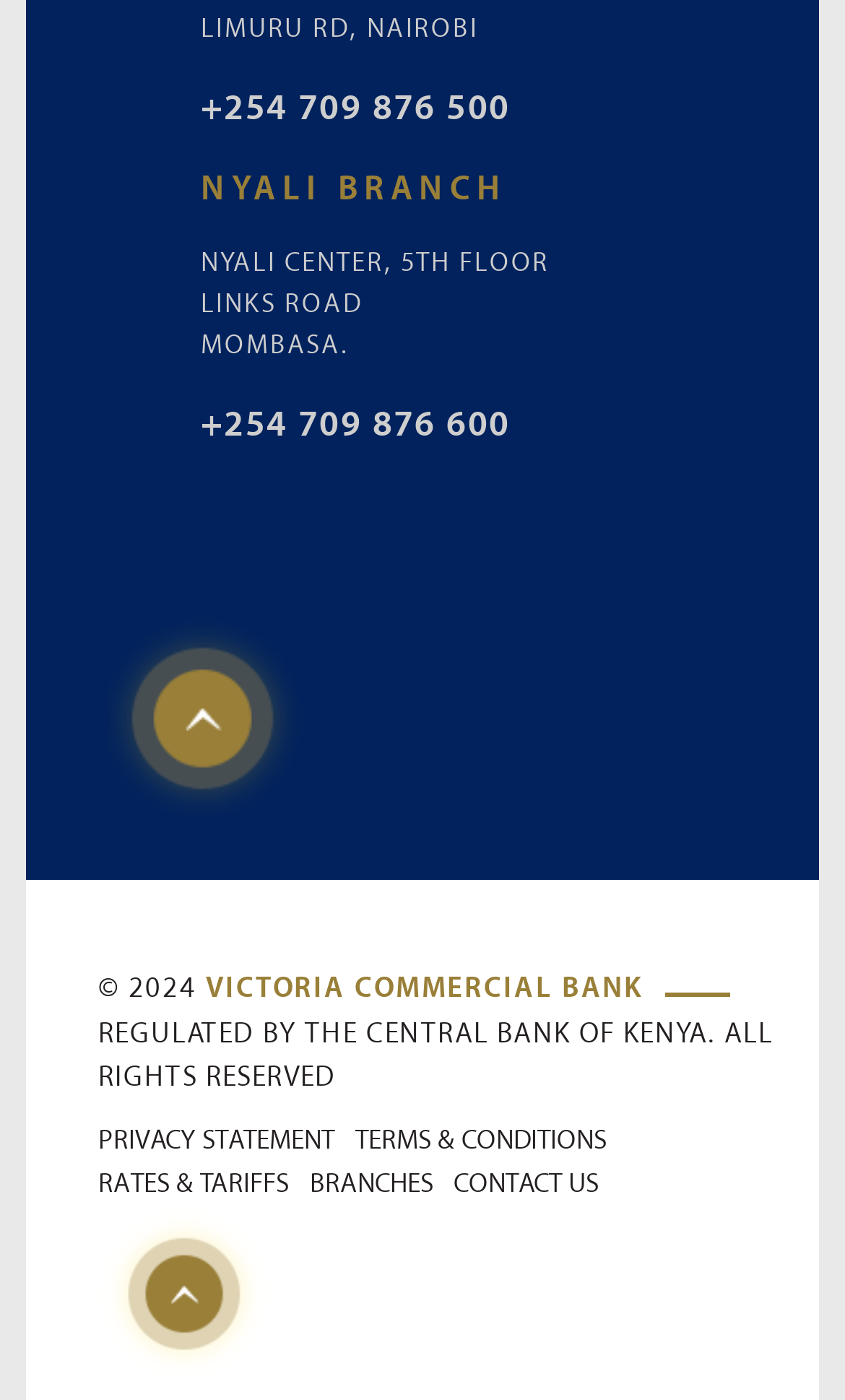What is the copyright year of the website?
Answer the question with detailed information derived from the image.

I looked for the copyright information on the webpage. I found the static text element '© 2024' which indicates the copyright year of the website.